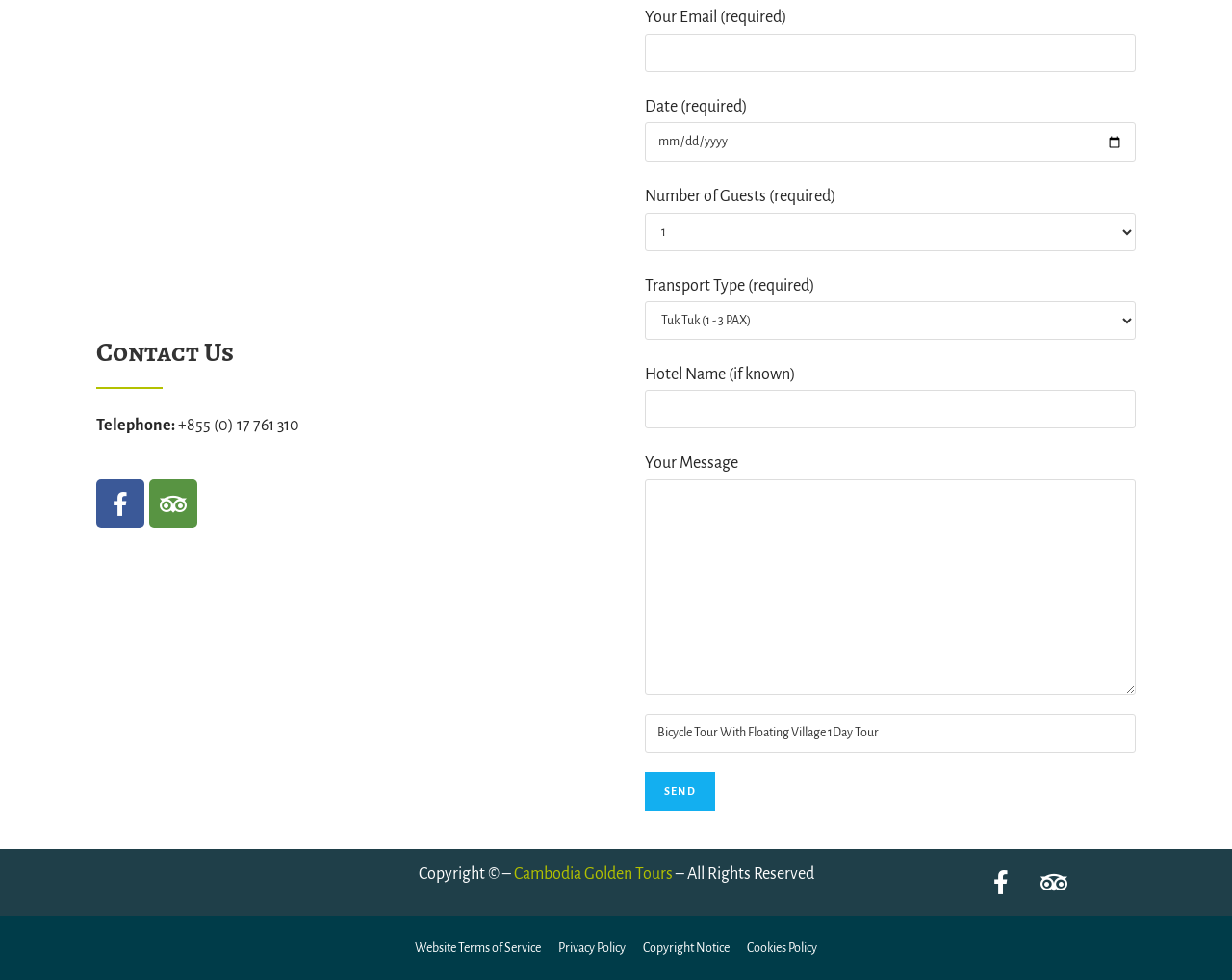Carefully examine the image and provide an in-depth answer to the question: What is the phone number to contact?

The phone number can be found in the 'Contact Us' section, where it is listed as 'Telephone:' followed by the number '+855 (0) 17 761 310'.